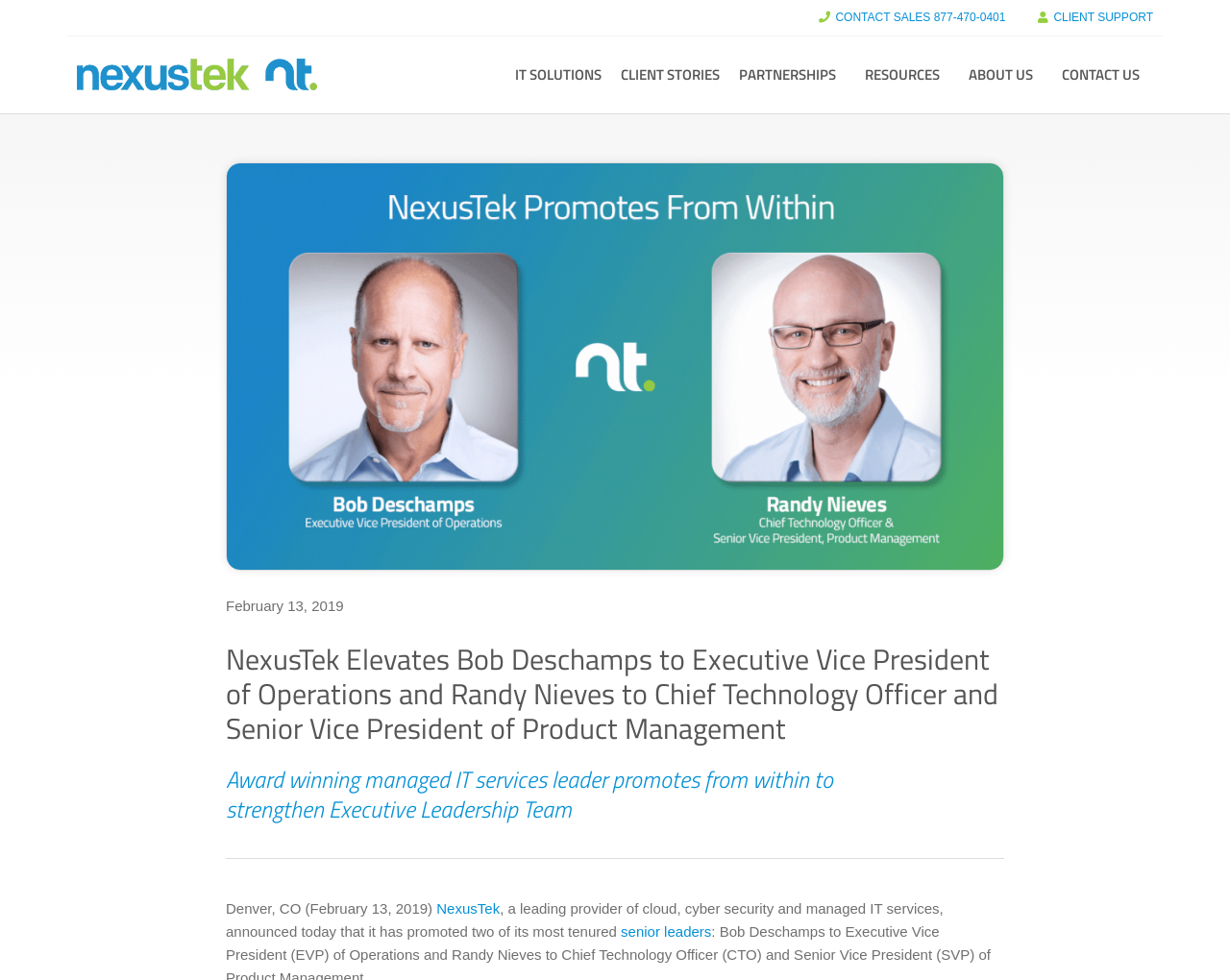What is the position of Bob Deschamps in NexusTek?
Refer to the image and provide a thorough answer to the question.

I found this information by reading the main heading of the webpage, which states that NexusTek has elevated Bob Deschamps to Executive Vice President of Operations and Randy Nieves to Chief Technology Officer and Senior Vice President of Product Management.